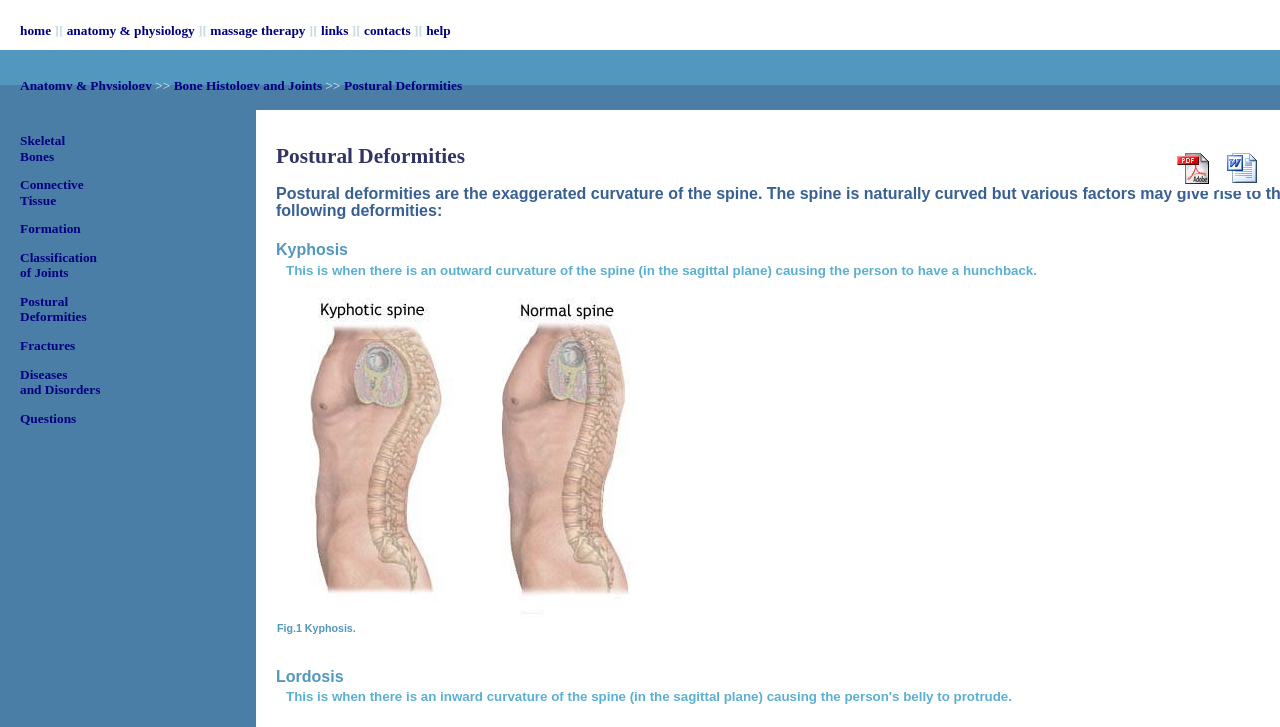Given the description "Bone Histology and Joints", provide the bounding box coordinates of the corresponding UI element.

[0.136, 0.108, 0.252, 0.128]